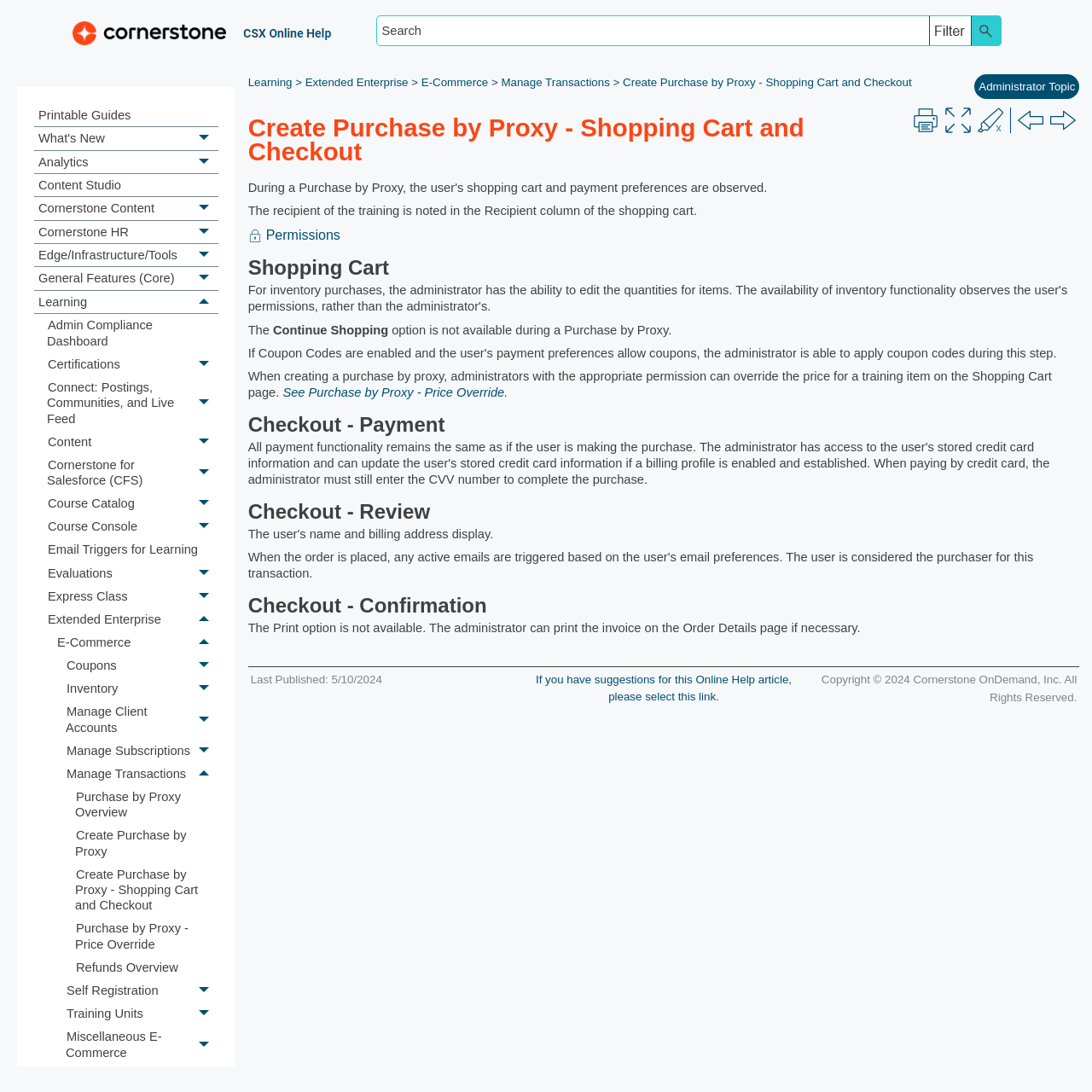Please locate the clickable area by providing the bounding box coordinates to follow this instruction: "Publish my response".

None